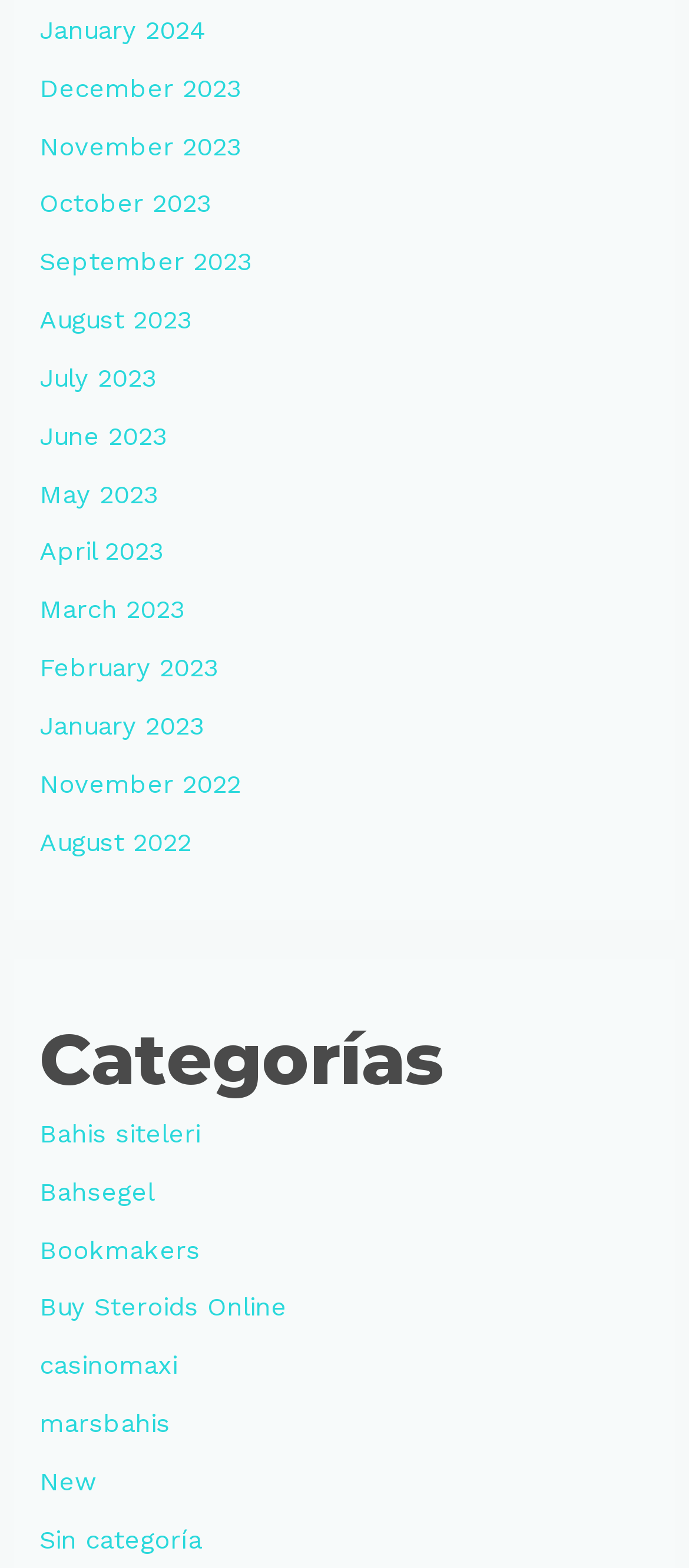Based on the image, provide a detailed and complete answer to the question: 
What is the first category listed?

Under the 'Categorías' heading, I see a list of links, and the first one is 'Bahis siteleri', which appears to be a category or section on the webpage.